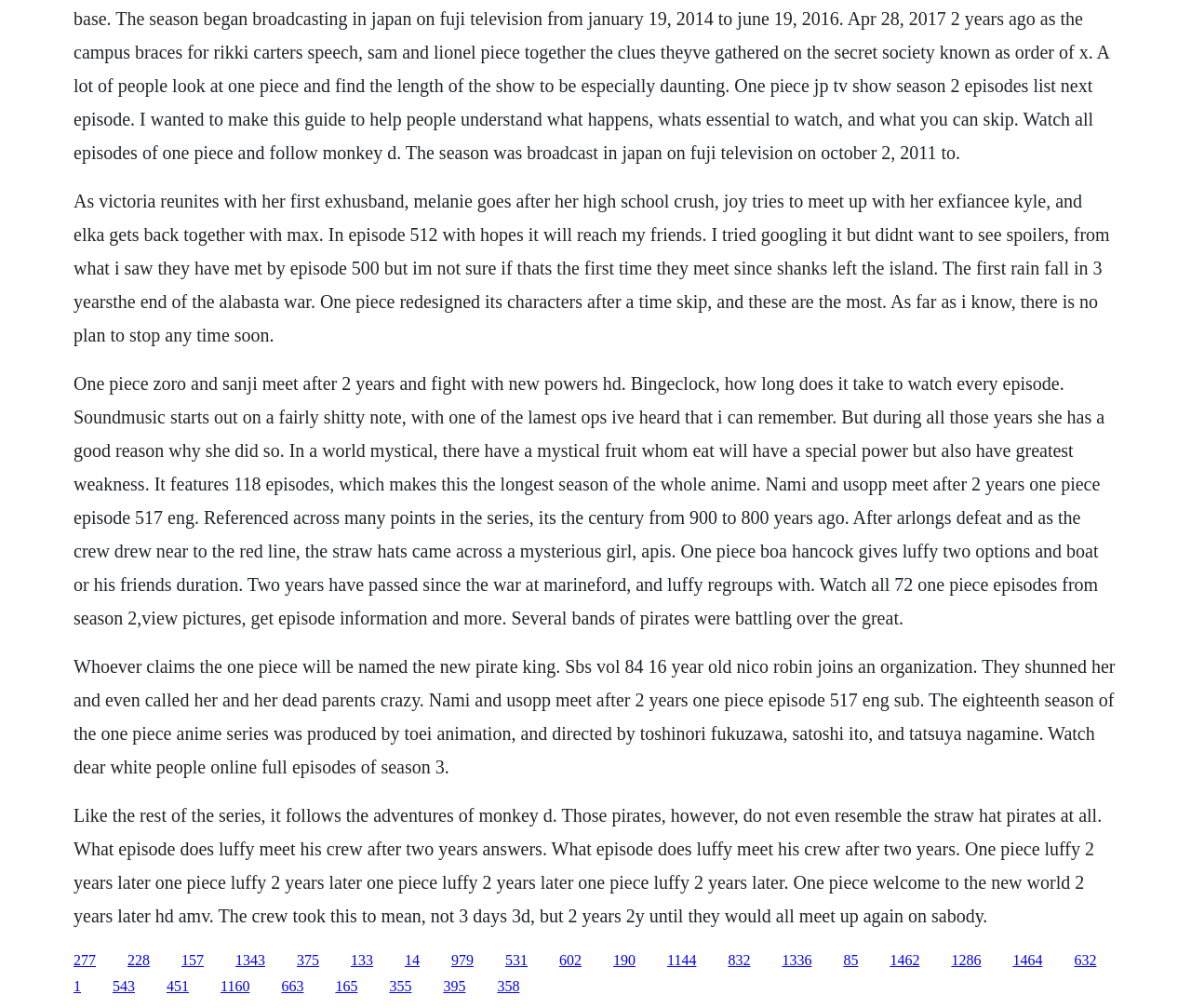What is the name of the anime series mentioned?
Give a one-word or short-phrase answer derived from the screenshot.

One Piece